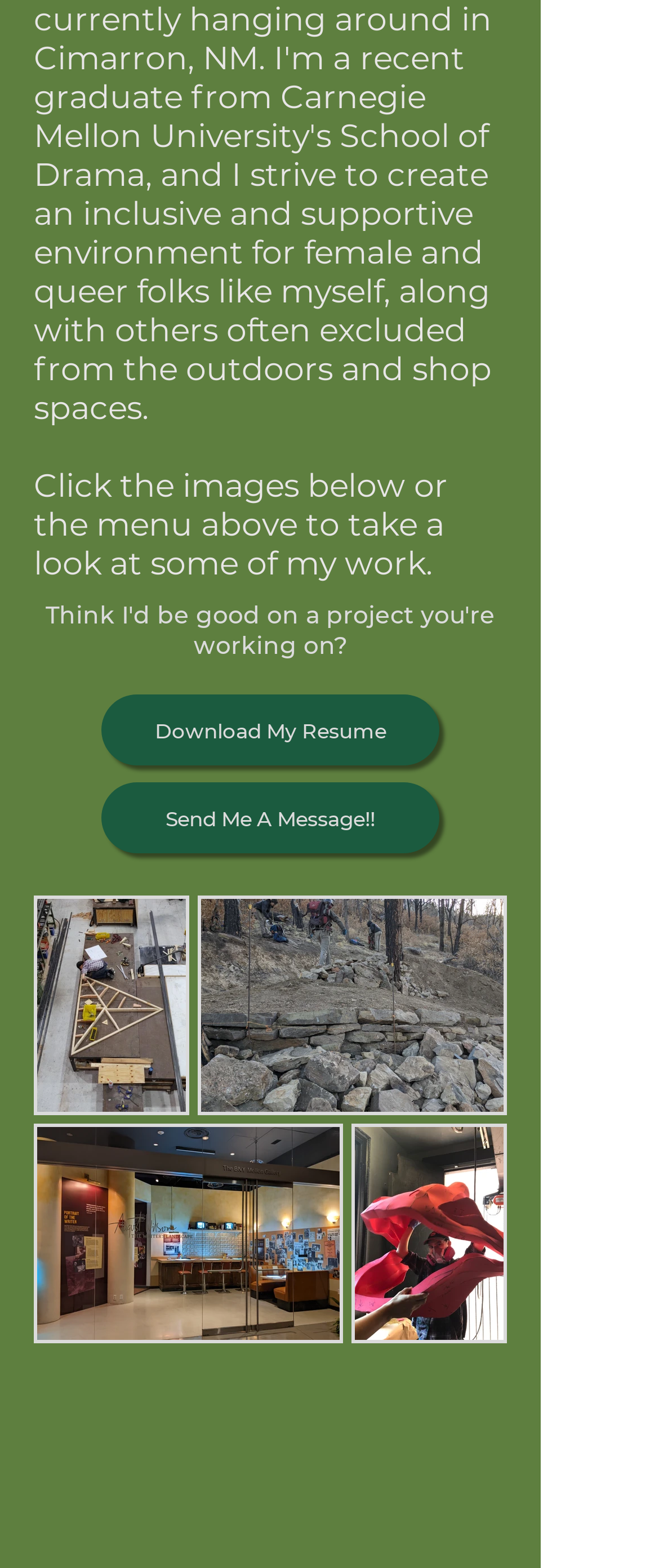Given the description Download My Resume, predict the bounding box coordinates of the UI element. Ensure the coordinates are in the format (top-left x, top-left y, bottom-right x, bottom-right y) and all values are between 0 and 1.

[0.154, 0.443, 0.667, 0.488]